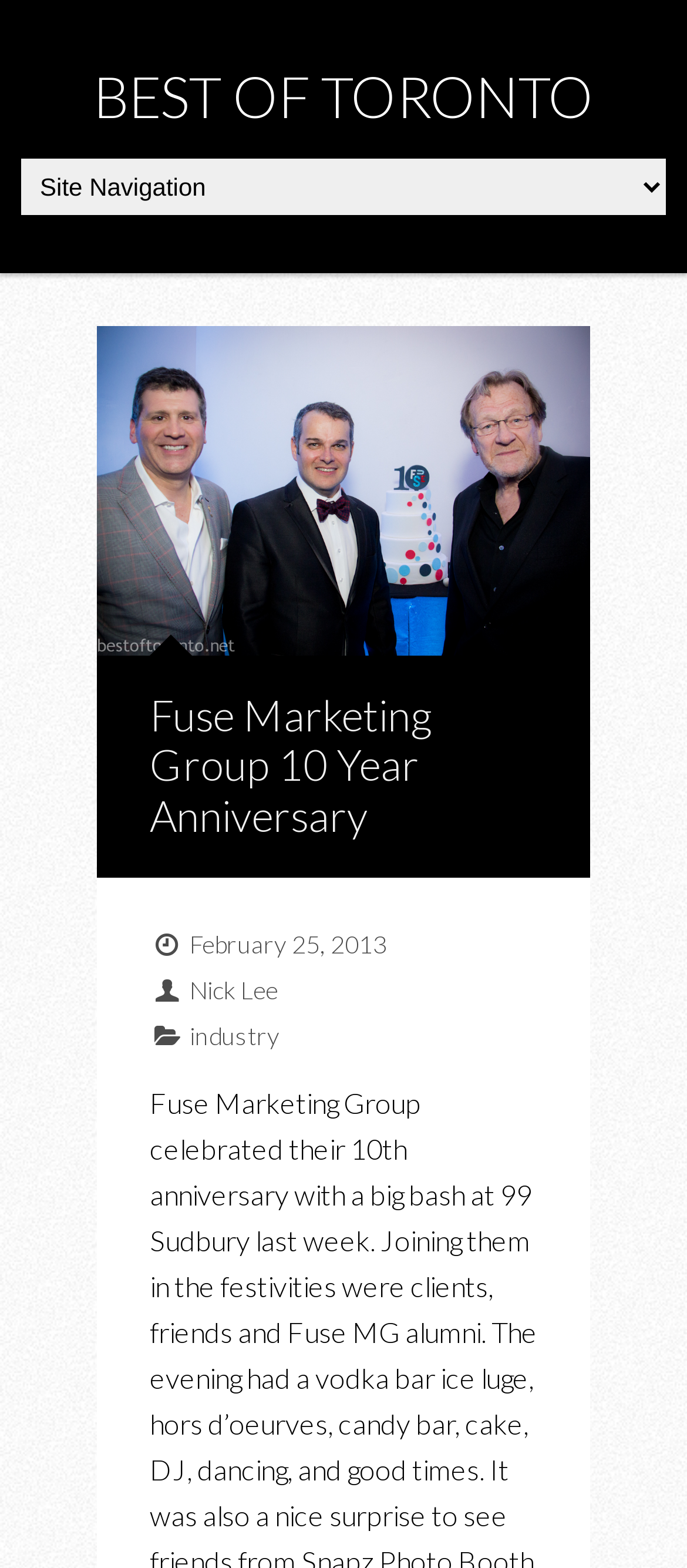Is Nick Lee a person?
Based on the screenshot, give a detailed explanation to answer the question.

Nick Lee is likely a person because it is a link element, and people's names are often linked to their profiles or biographies. Additionally, the context of the webpage suggests that Nick Lee is a person related to the event or the company.